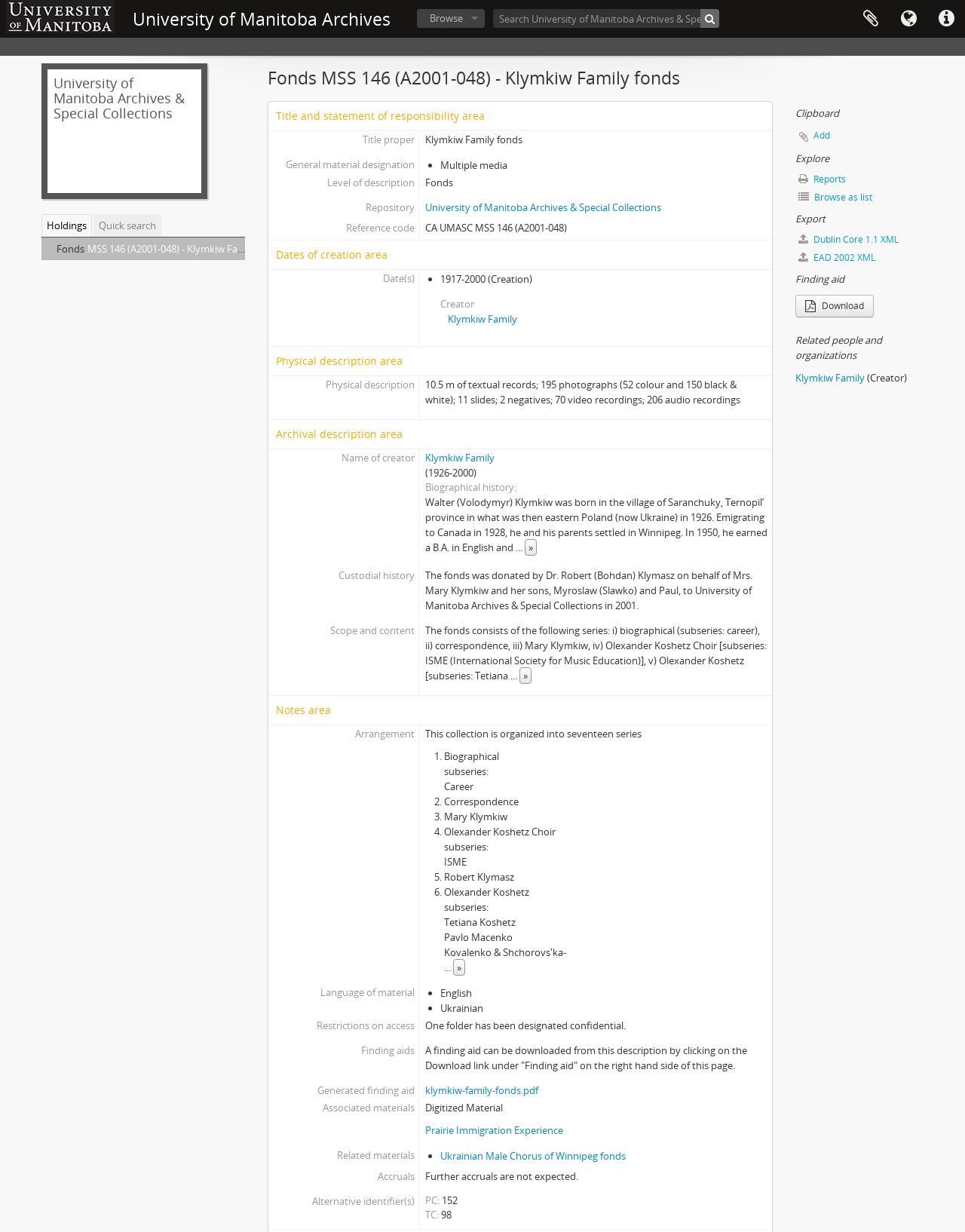What is the date range of creation for the fonds?
Can you offer a detailed and complete answer to this question?

The date range of creation for the fonds can be found in the StaticText '1917-2000' which is part of the 'Dates of creation area'.